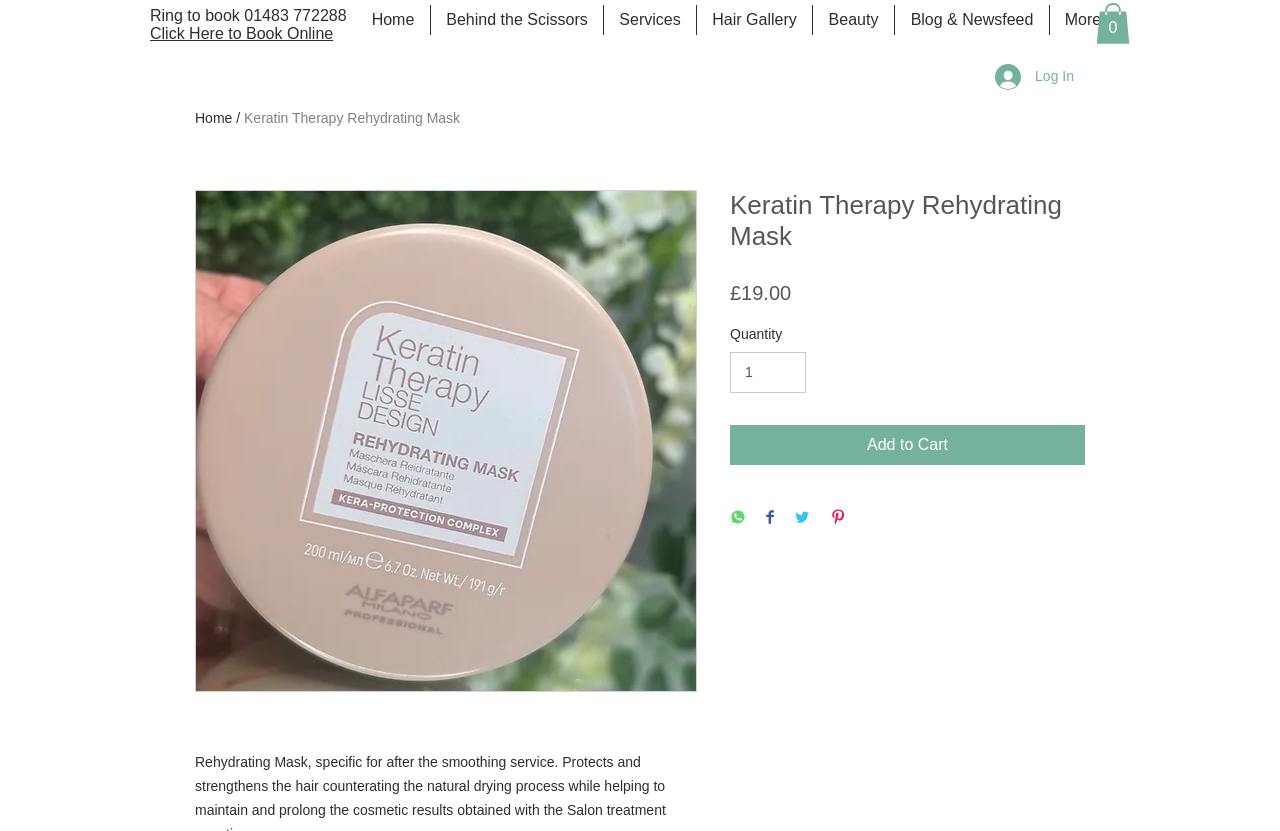Create an elaborate caption that covers all aspects of the webpage.

This webpage is about a product called "Keratin Therapy Rehydrating Mask" from Italian Inspirations. At the top, there is a navigation menu with links to "Home", "Behind the Scissors", "Services", "Hair Gallery", "Beauty", "Blog & Newsfeed", and "More". Below the navigation menu, there is a phone number "01483 772288" to book an appointment, along with a "Click Here to Book Online" link.

On the top right, there is a cart icon with 0 items and a "Log In" button. Below the cart icon, there is a breadcrumb navigation with links to "Home" and the current page.

The main content of the page is about the product, with a large image of the product taking up most of the page. Above the image, there is a heading with the product name "Keratin Therapy Rehydrating Mask". Below the image, there is a price of "£19.00" and a section to select the quantity. There are also buttons to "Add to Cart", "Share on WhatsApp", "Share on Facebook", "Share on Twitter", and "Pin on Pinterest".